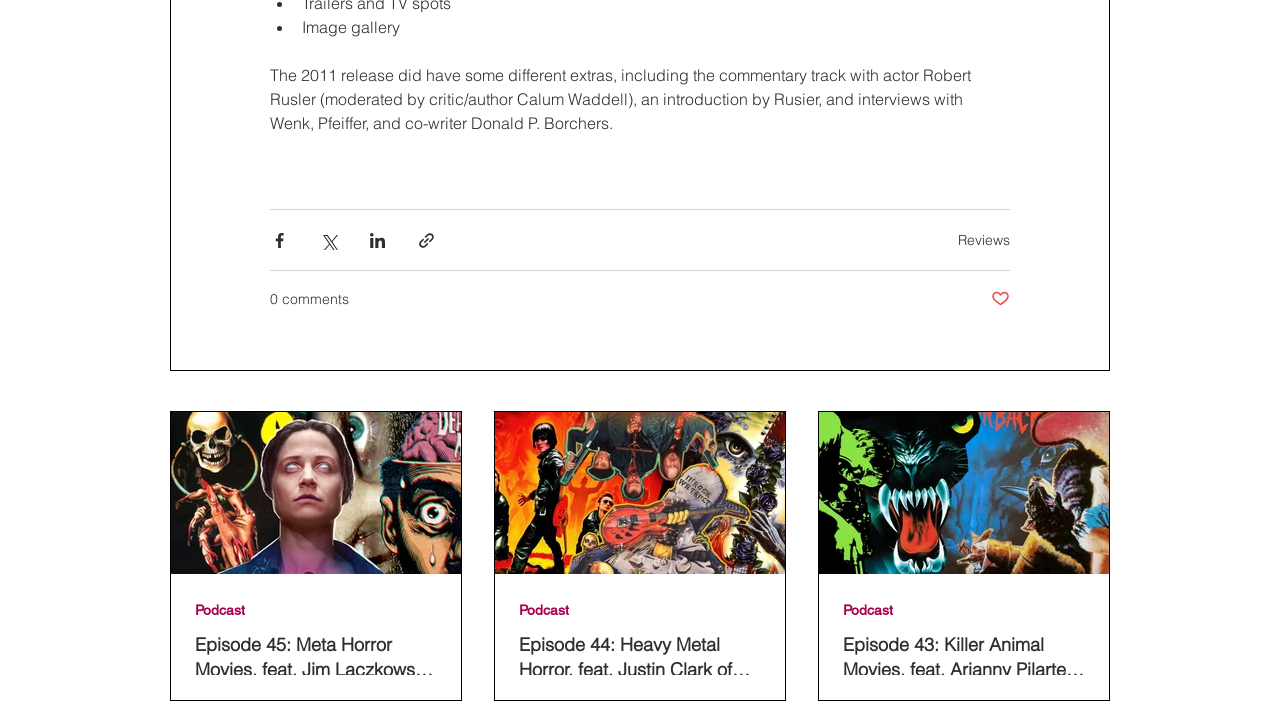Determine the bounding box coordinates of the clickable element necessary to fulfill the instruction: "Listen to Episode 45: Meta Horror Movies". Provide the coordinates as four float numbers within the 0 to 1 range, i.e., [left, top, right, bottom].

[0.133, 0.57, 0.361, 0.973]